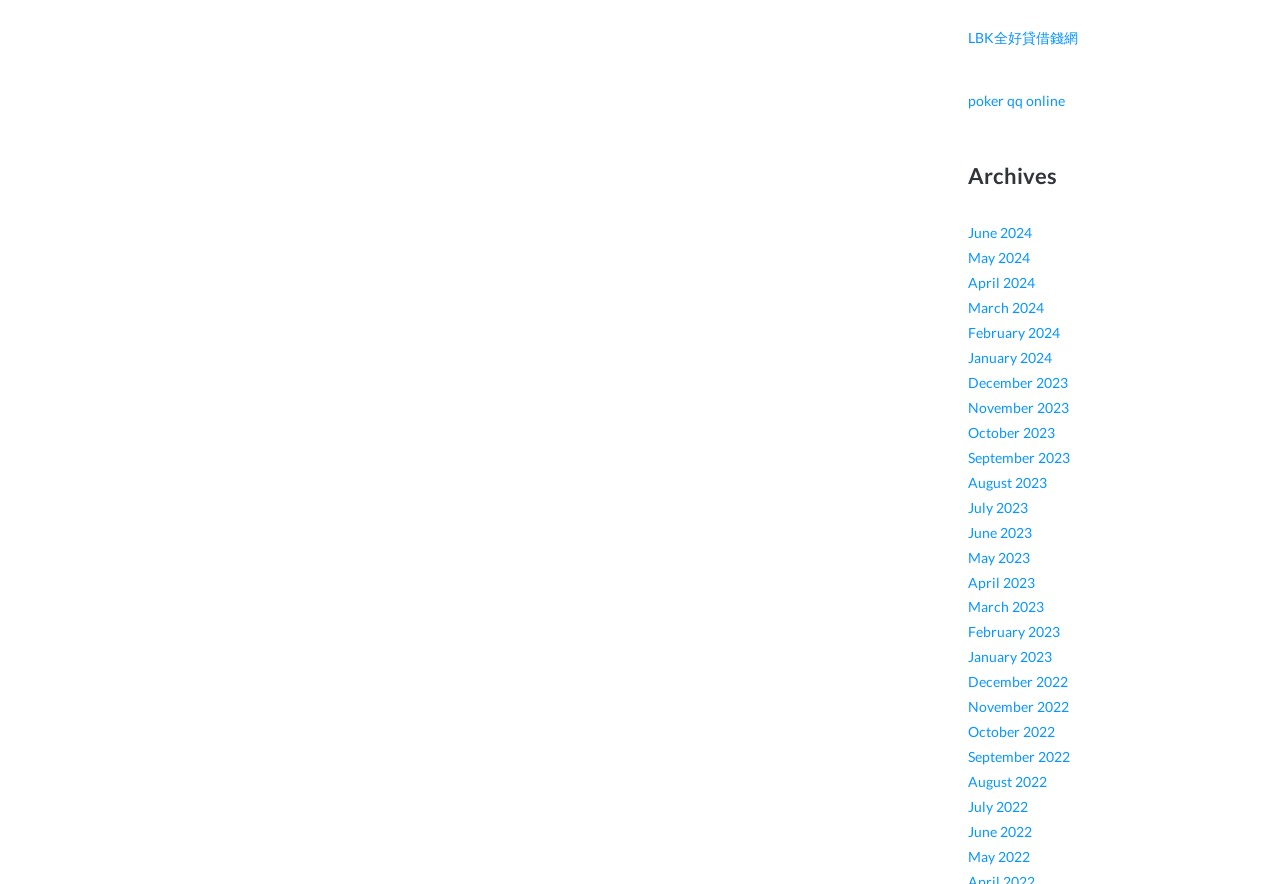Find the bounding box coordinates for the UI element that matches this description: "LBK全好貸借錢網".

[0.756, 0.033, 0.842, 0.052]